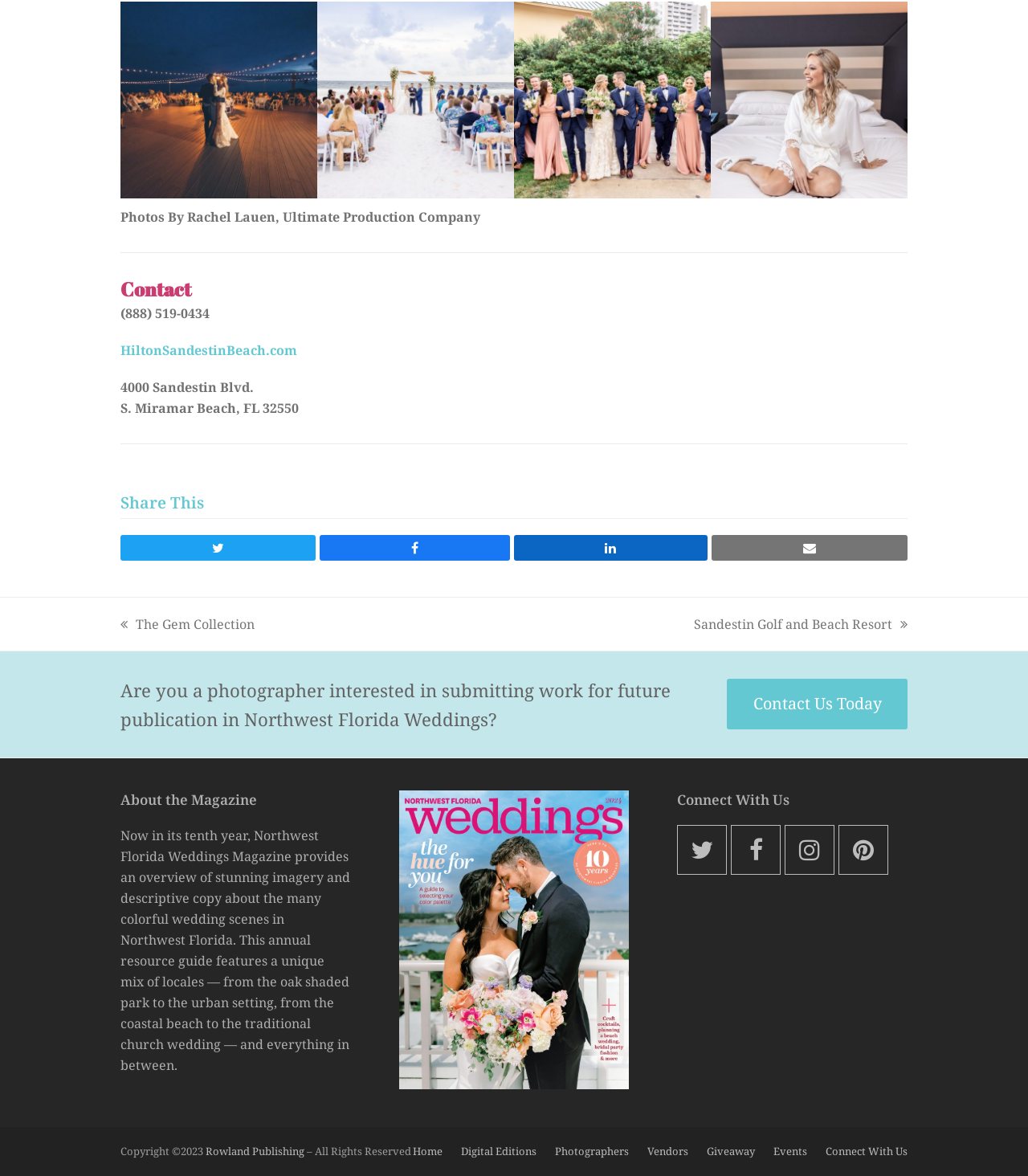Can you find the bounding box coordinates for the element that needs to be clicked to execute this instruction: "Visit HiltonSandestinBeach.com"? The coordinates should be given as four float numbers between 0 and 1, i.e., [left, top, right, bottom].

[0.117, 0.291, 0.289, 0.306]